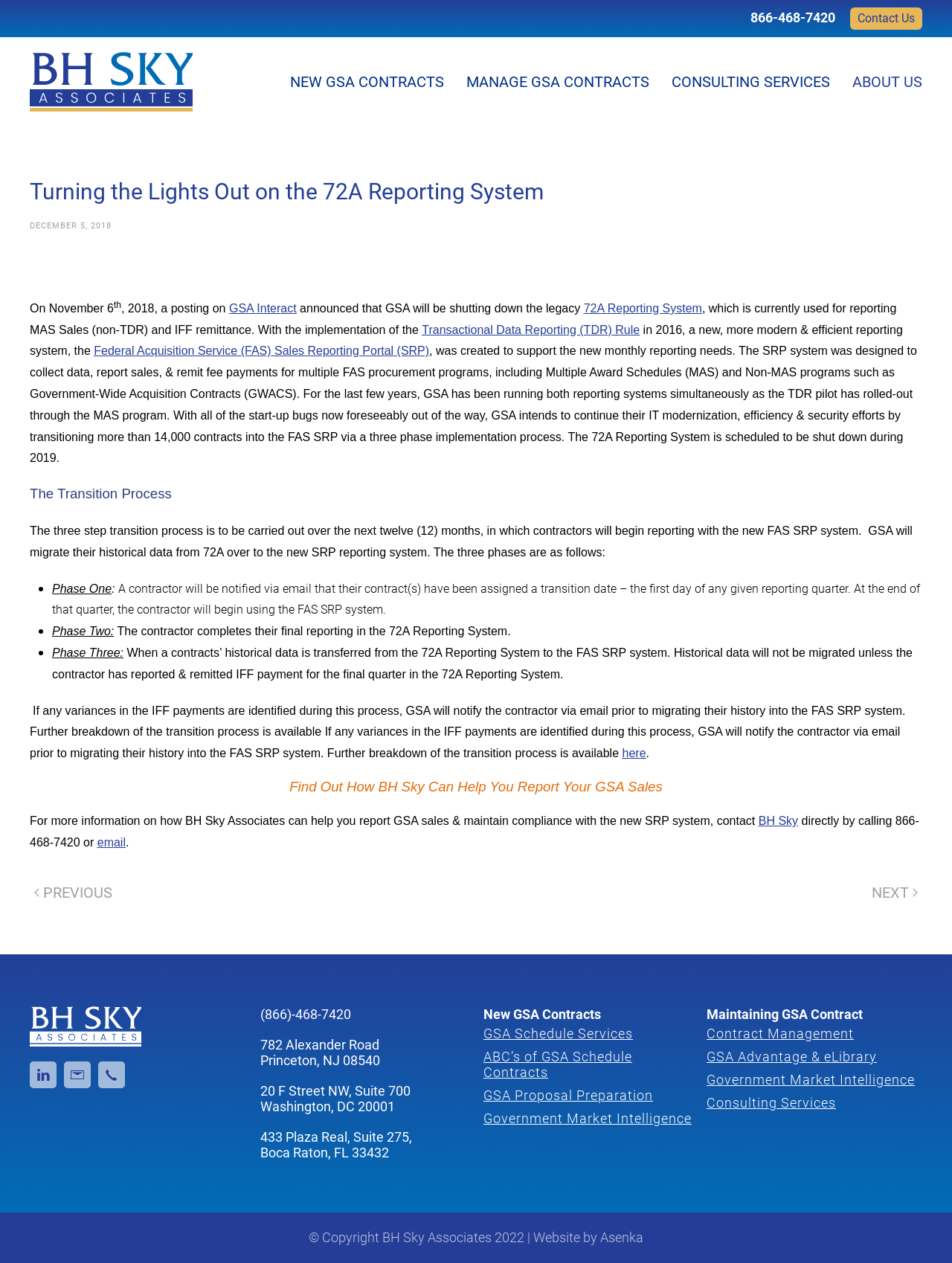What is the purpose of the 72A Reporting System?
Examine the image closely and answer the question with as much detail as possible.

According to the webpage, the 72A Reporting System is currently used for reporting MAS Sales (non-TDR) and IFF remittance. This information is obtained from the article section of the webpage, which describes the system's purpose.